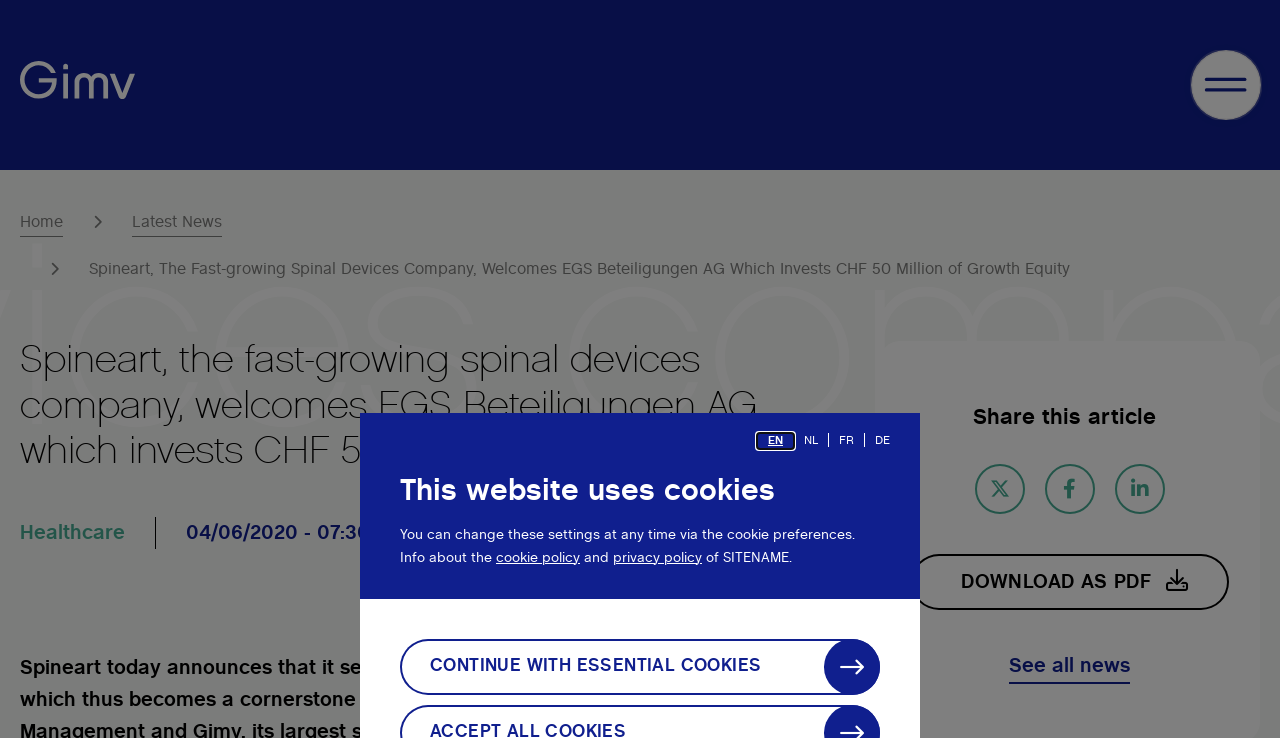Please determine the bounding box coordinates of the element's region to click in order to carry out the following instruction: "See all news". The coordinates should be four float numbers between 0 and 1, i.e., [left, top, right, bottom].

[0.789, 0.881, 0.883, 0.927]